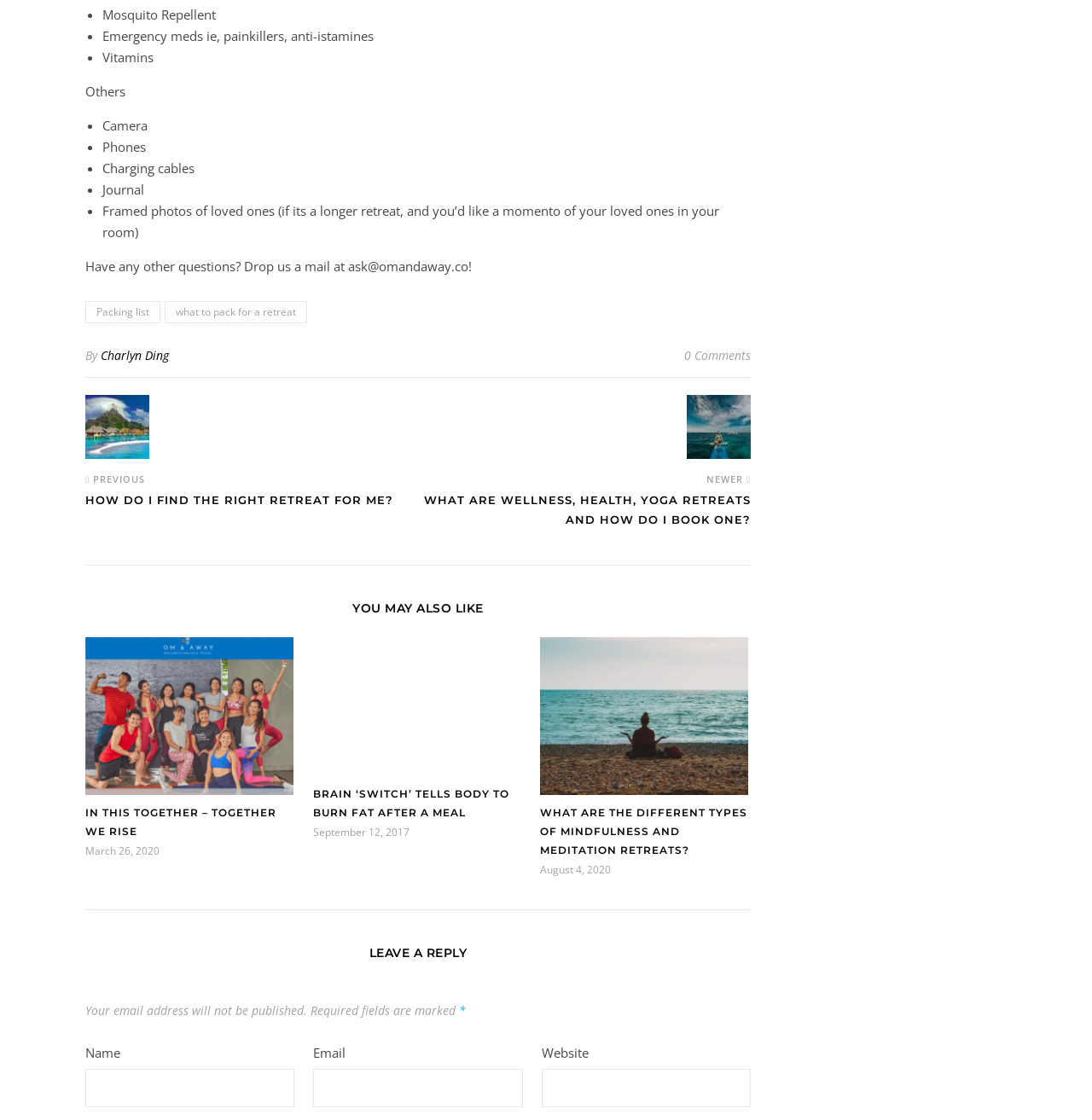What is the first item in the packing list?
Using the information from the image, give a concise answer in one word or a short phrase.

Mosquito Repellent